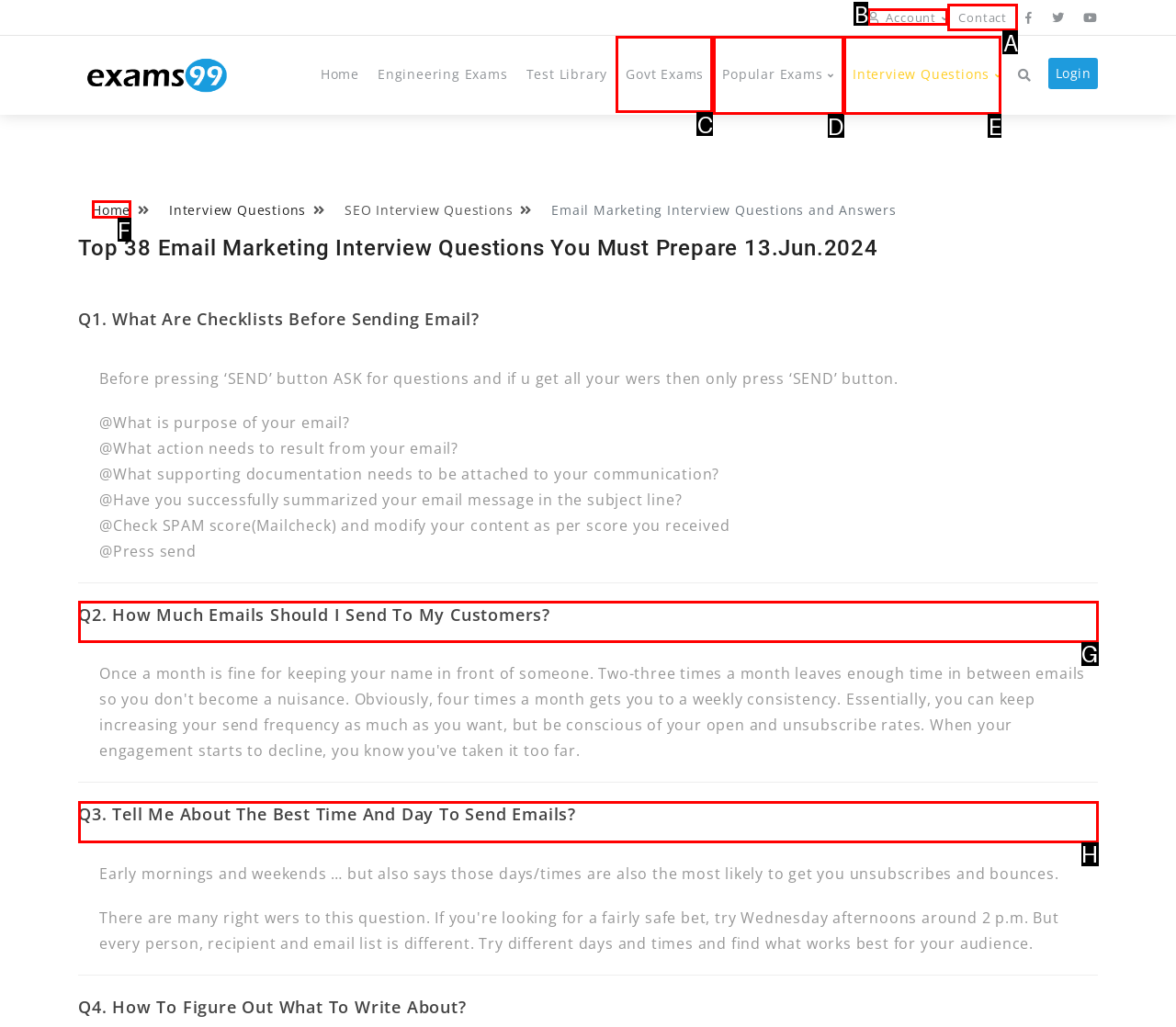Point out the specific HTML element to click to complete this task: Navigate to 'Govt Exams' Reply with the letter of the chosen option.

C